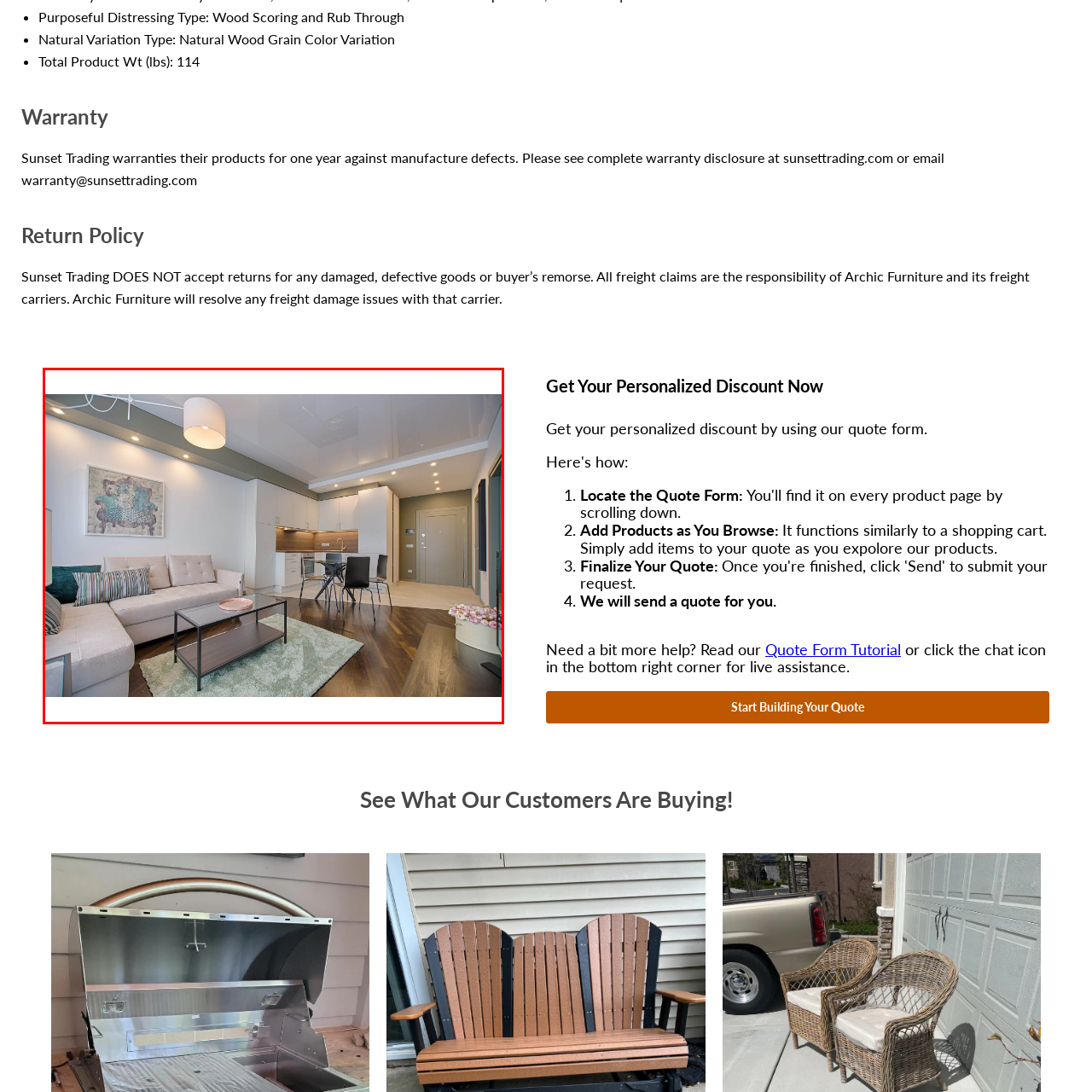Concentrate on the section within the teal border, What type of flooring is used in the living space? 
Provide a single word or phrase as your answer.

Wooden